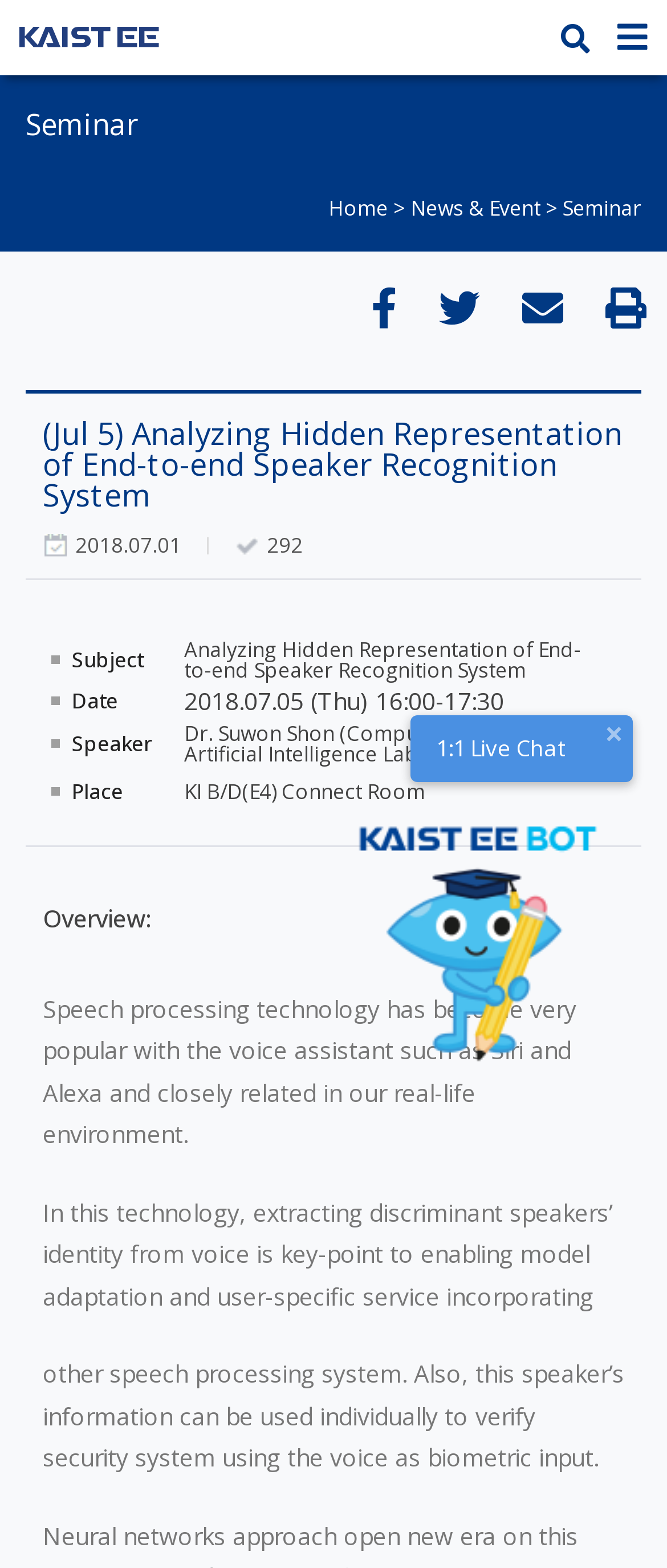Bounding box coordinates are specified in the format (top-left x, top-left y, bottom-right x, bottom-right y). All values are floating point numbers bounded between 0 and 1. Please provide the bounding box coordinate of the region this sentence describes: > Seminar

[0.818, 0.123, 0.962, 0.142]